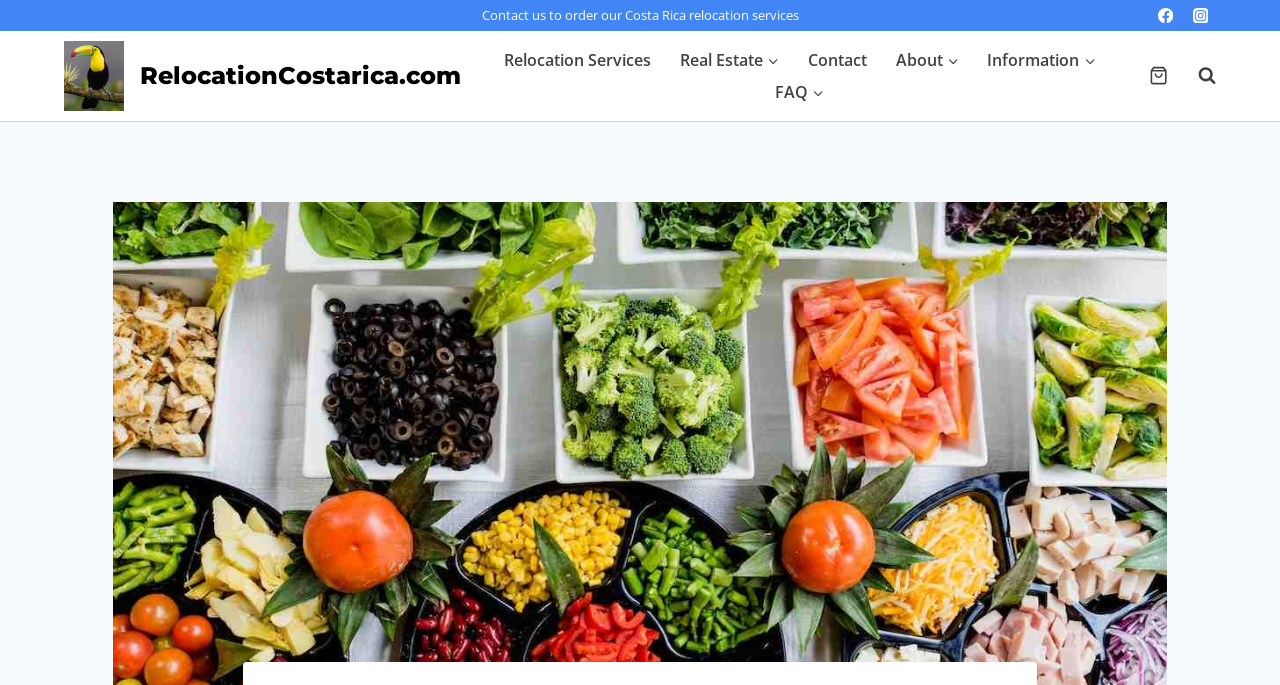Kindly provide the bounding box coordinates of the section you need to click on to fulfill the given instruction: "Open Shopping Cart".

[0.898, 0.097, 0.912, 0.125]